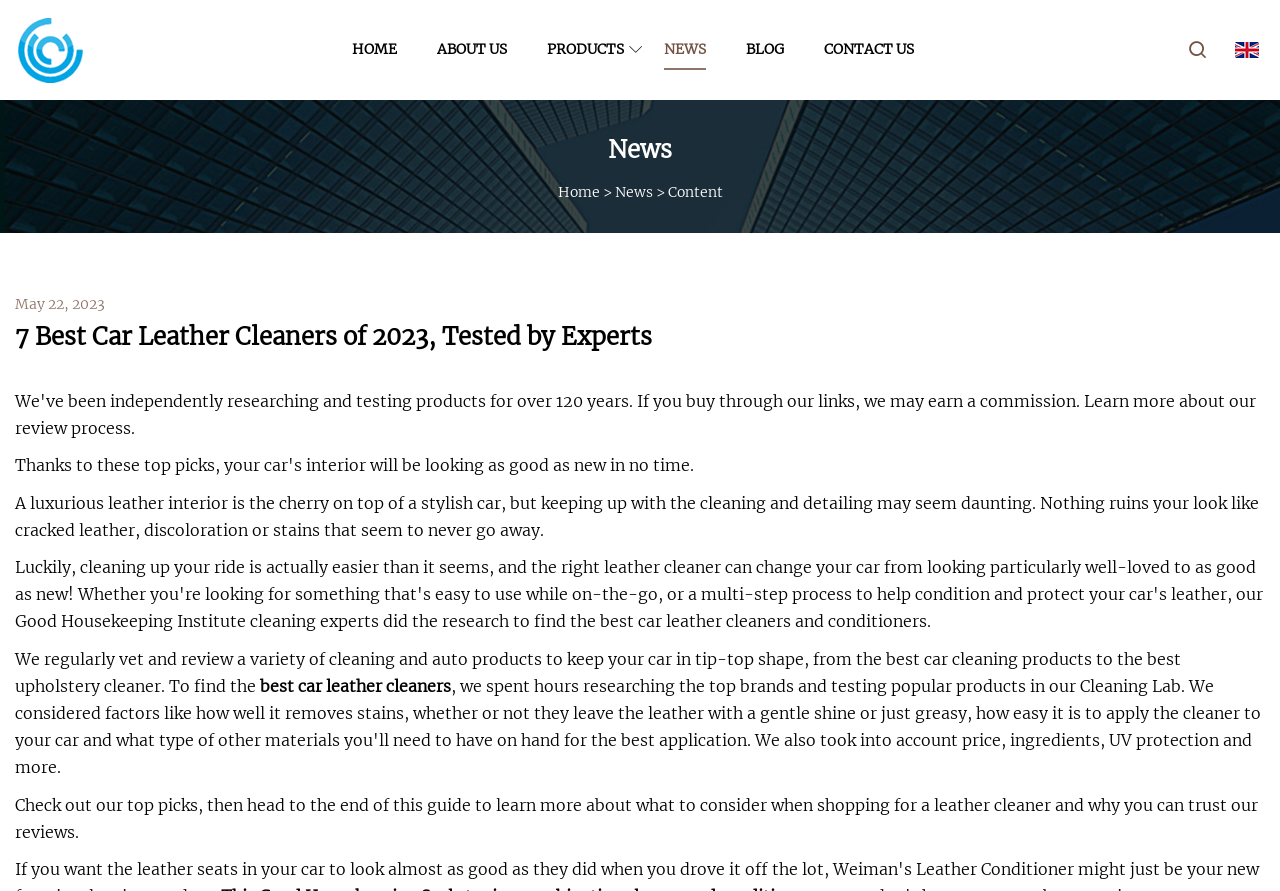Identify the bounding box coordinates of the section to be clicked to complete the task described by the following instruction: "Go to YouTube channel". The coordinates should be four float numbers between 0 and 1, formatted as [left, top, right, bottom].

None